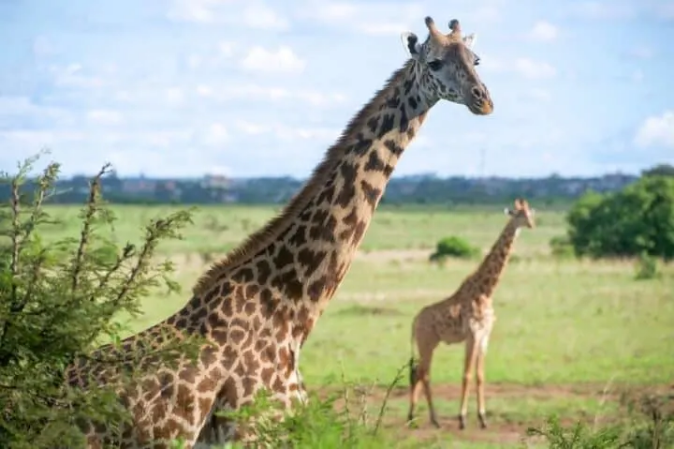Provide your answer to the question using just one word or phrase: What is the color of the sky in the image?

Clear blue